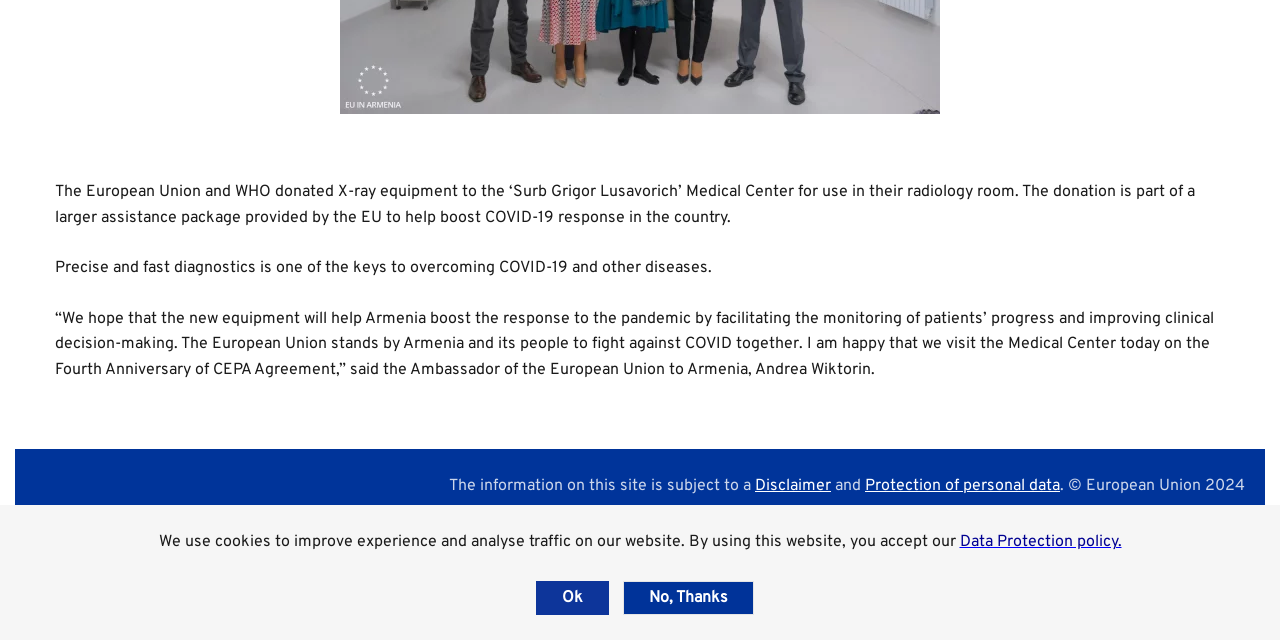Based on the element description Data Protection policy., identify the bounding box of the UI element in the given webpage screenshot. The coordinates should be in the format (top-left x, top-left y, bottom-right x, bottom-right y) and must be between 0 and 1.

[0.75, 0.832, 0.876, 0.863]